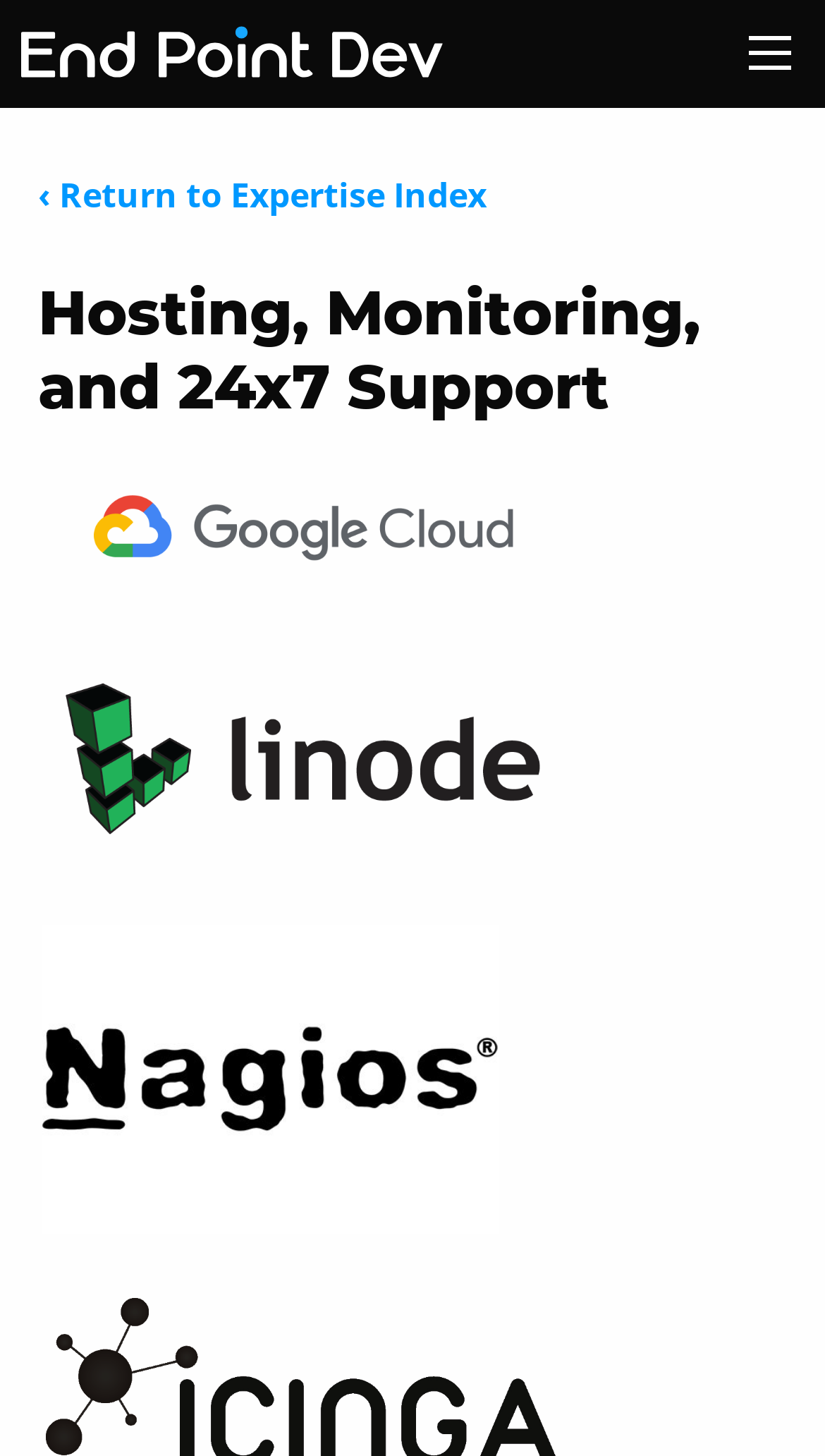How many images are on this webpage?
Based on the image, answer the question in a detailed manner.

I counted the number of image elements on the webpage, which are 'Expertise google cloud.webp', 'Expertise linode.webp', and 'Expertise nagios.jpg', and found that there are 3 images in total.